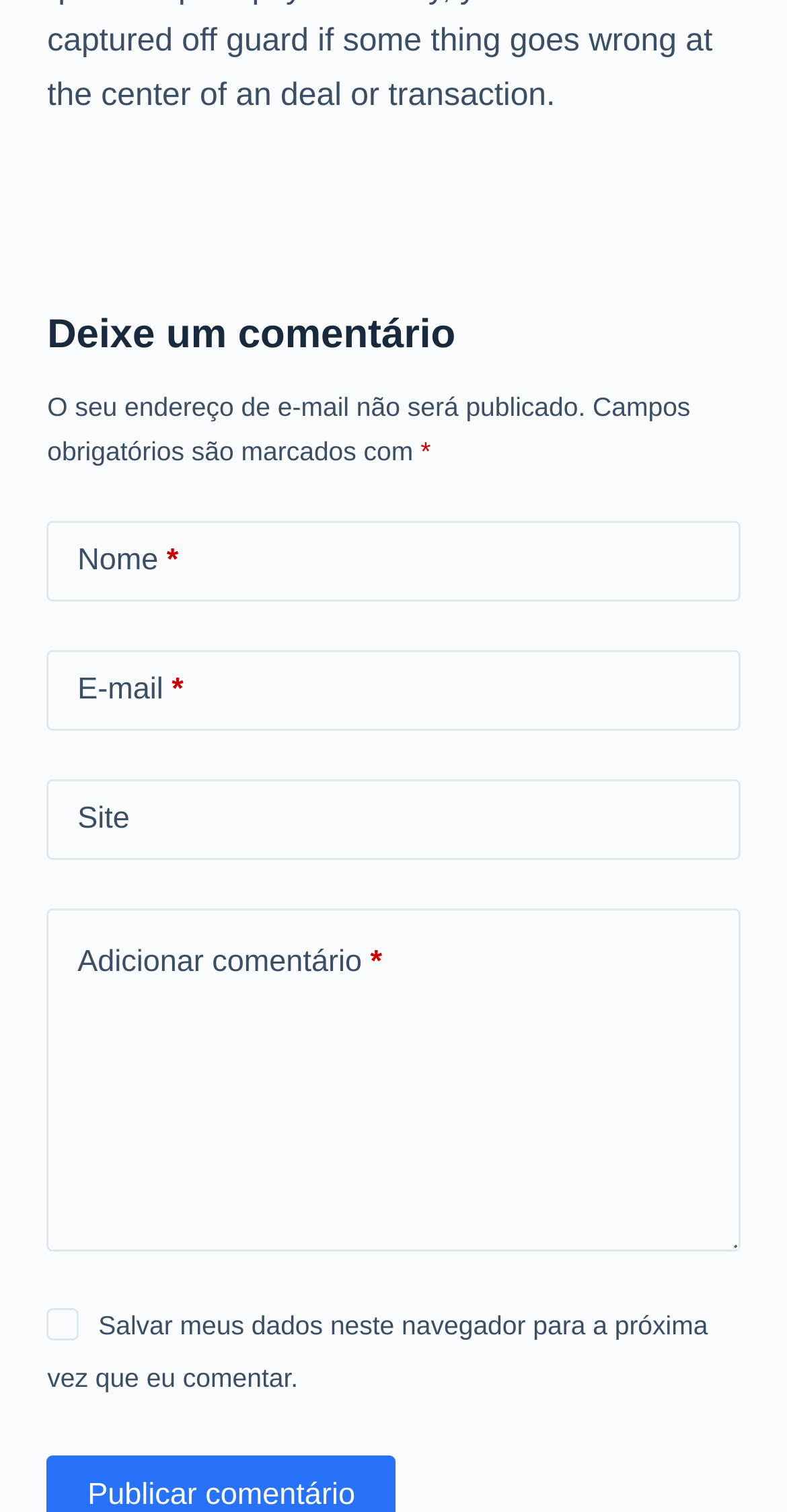How many static text elements are there?
Look at the image and respond with a one-word or short-phrase answer.

Six